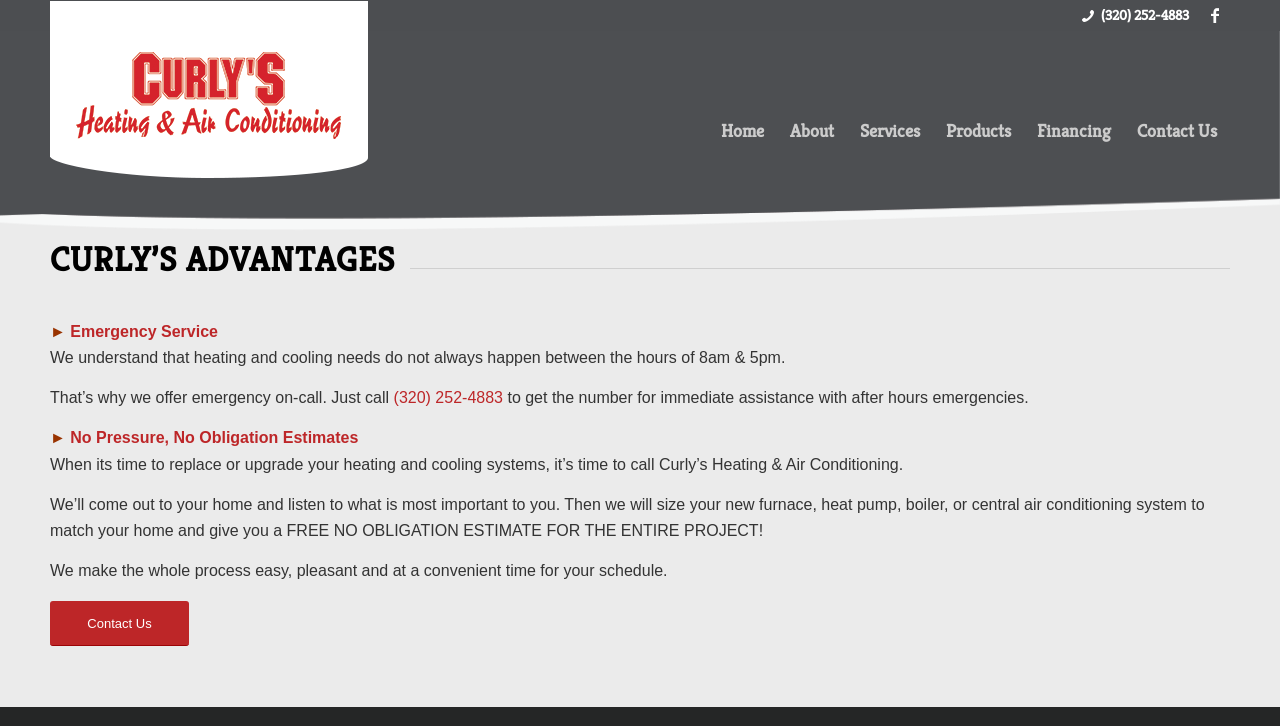Locate the bounding box of the UI element based on this description: "Privacy Policy". Provide four float numbers between 0 and 1 as [left, top, right, bottom].

None